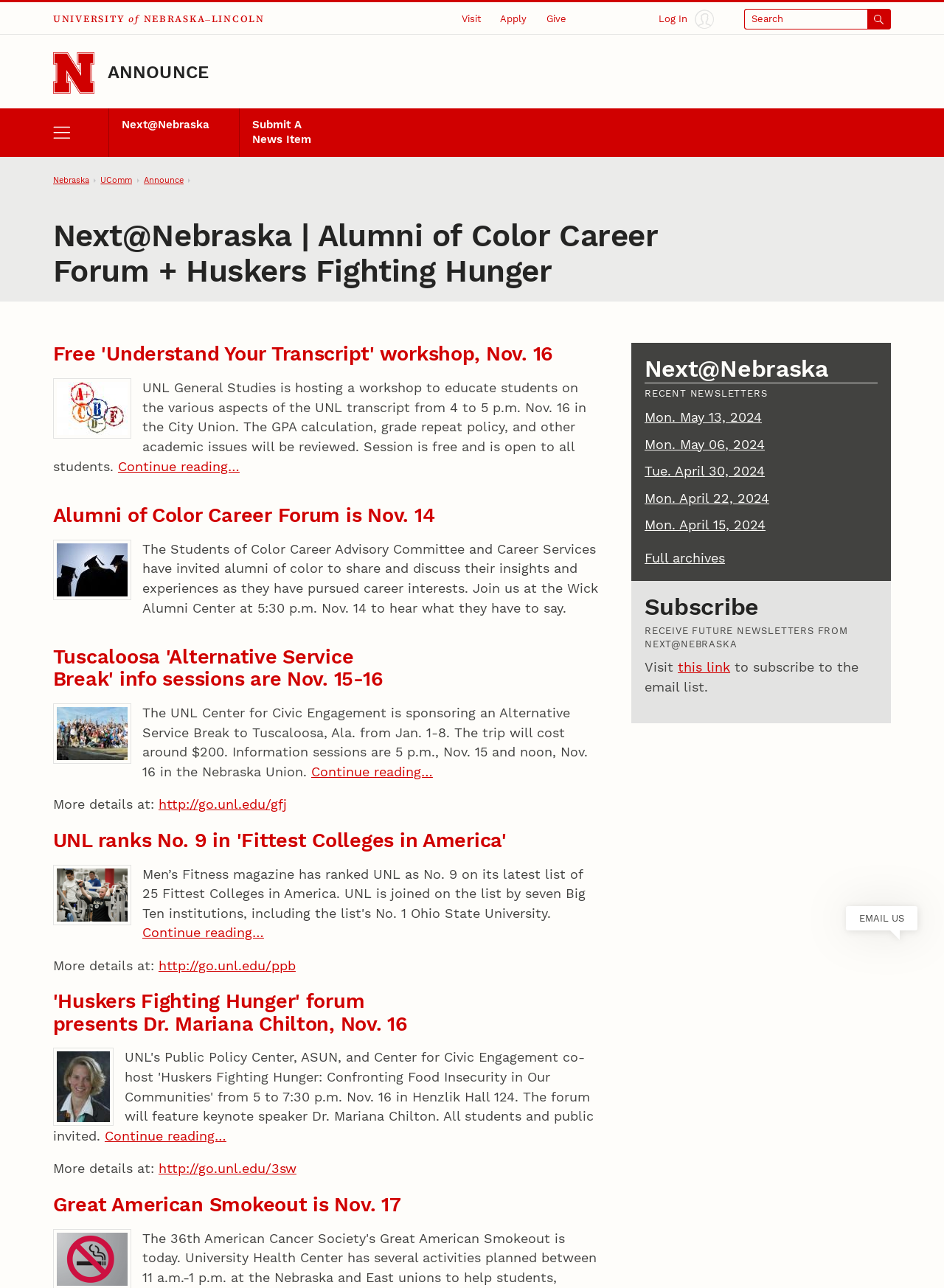Specify the bounding box coordinates of the element's region that should be clicked to achieve the following instruction: "Search for something". The bounding box coordinates consist of four float numbers between 0 and 1, in the format [left, top, right, bottom].

[0.788, 0.007, 0.944, 0.023]